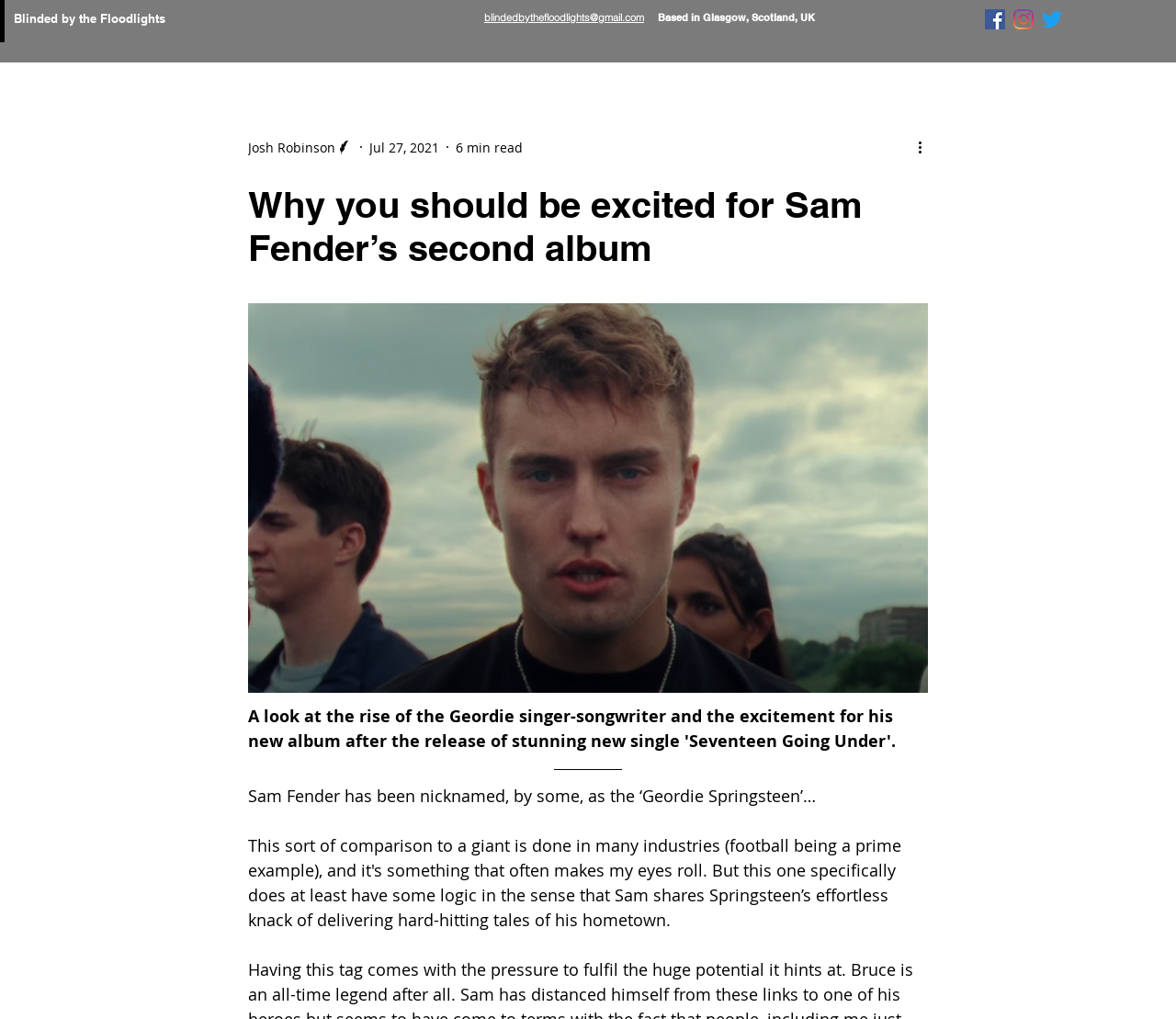Respond with a single word or phrase:
What is the name of the single mentioned in the article?

Seventeen Going Under